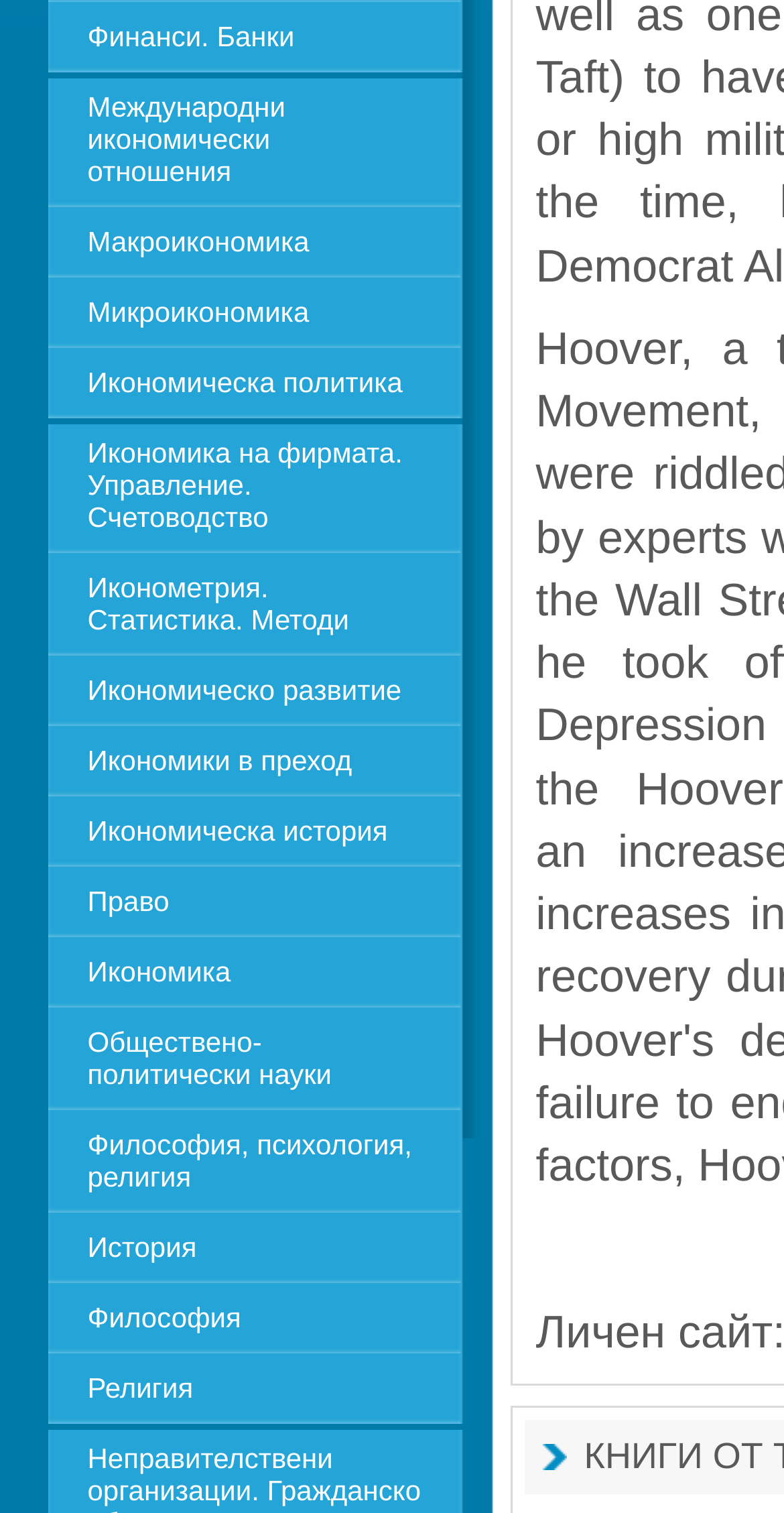Determine the bounding box coordinates of the section to be clicked to follow the instruction: "Browse Философия, психология, религия". The coordinates should be given as four float numbers between 0 and 1, formatted as [left, top, right, bottom].

[0.06, 0.735, 0.588, 0.799]